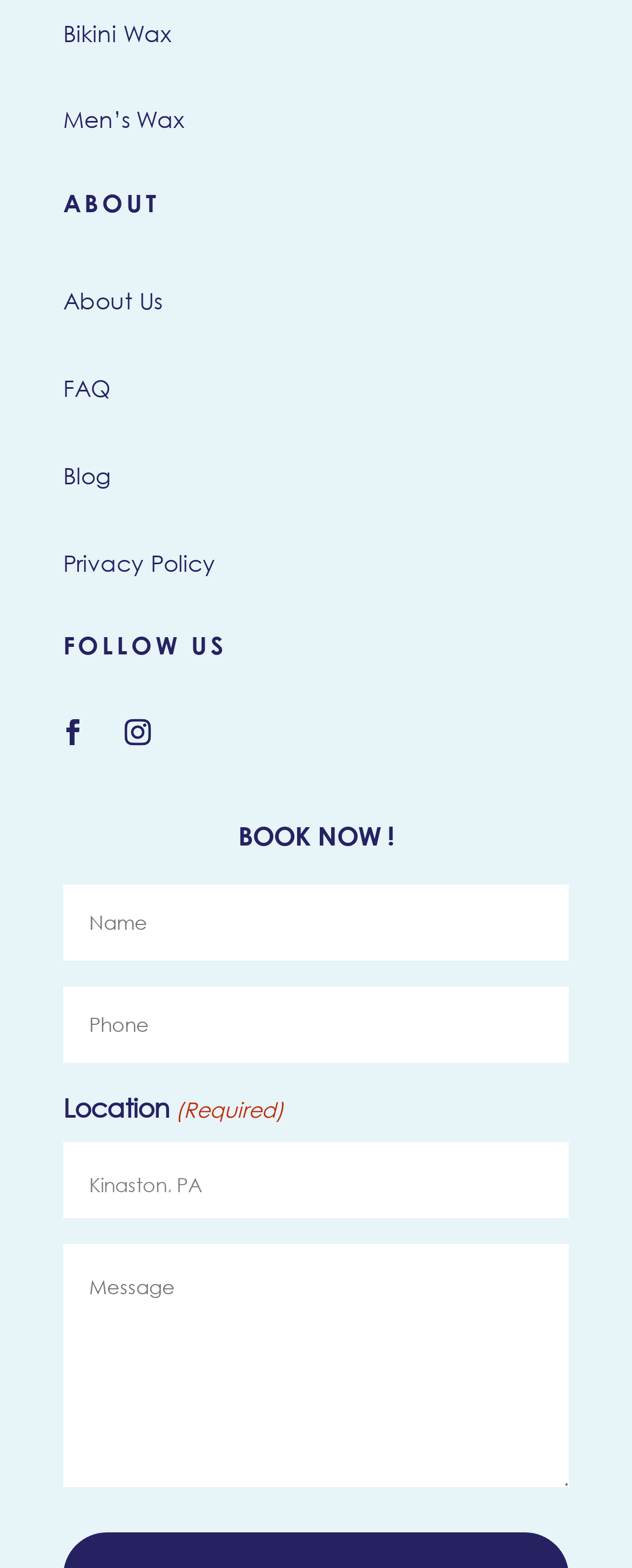Answer the question below in one word or phrase:
What is required to book an appointment?

Name, phone, location